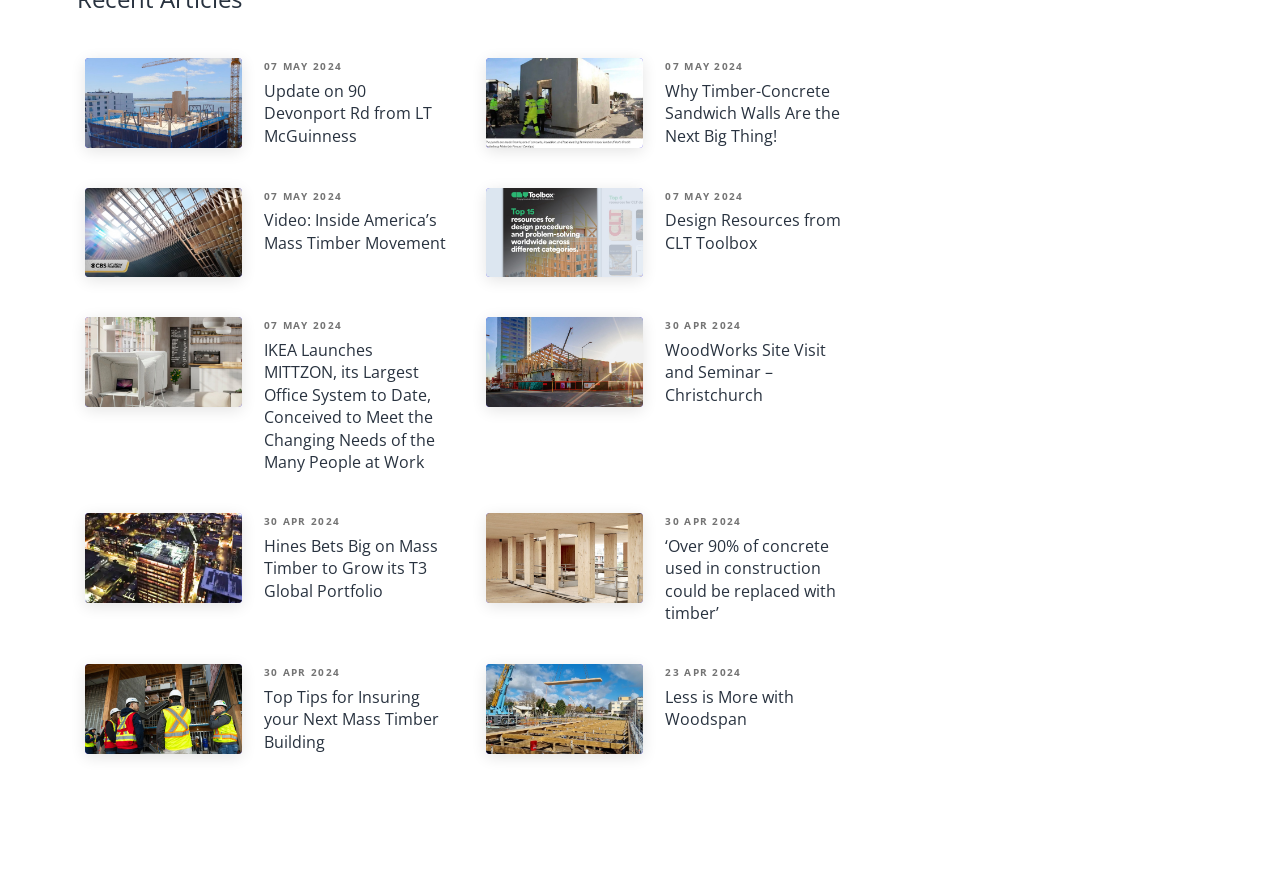Find the bounding box coordinates of the element to click in order to complete the given instruction: "View article about Design Resources from CLT Toolbox."

[0.52, 0.216, 0.662, 0.292]